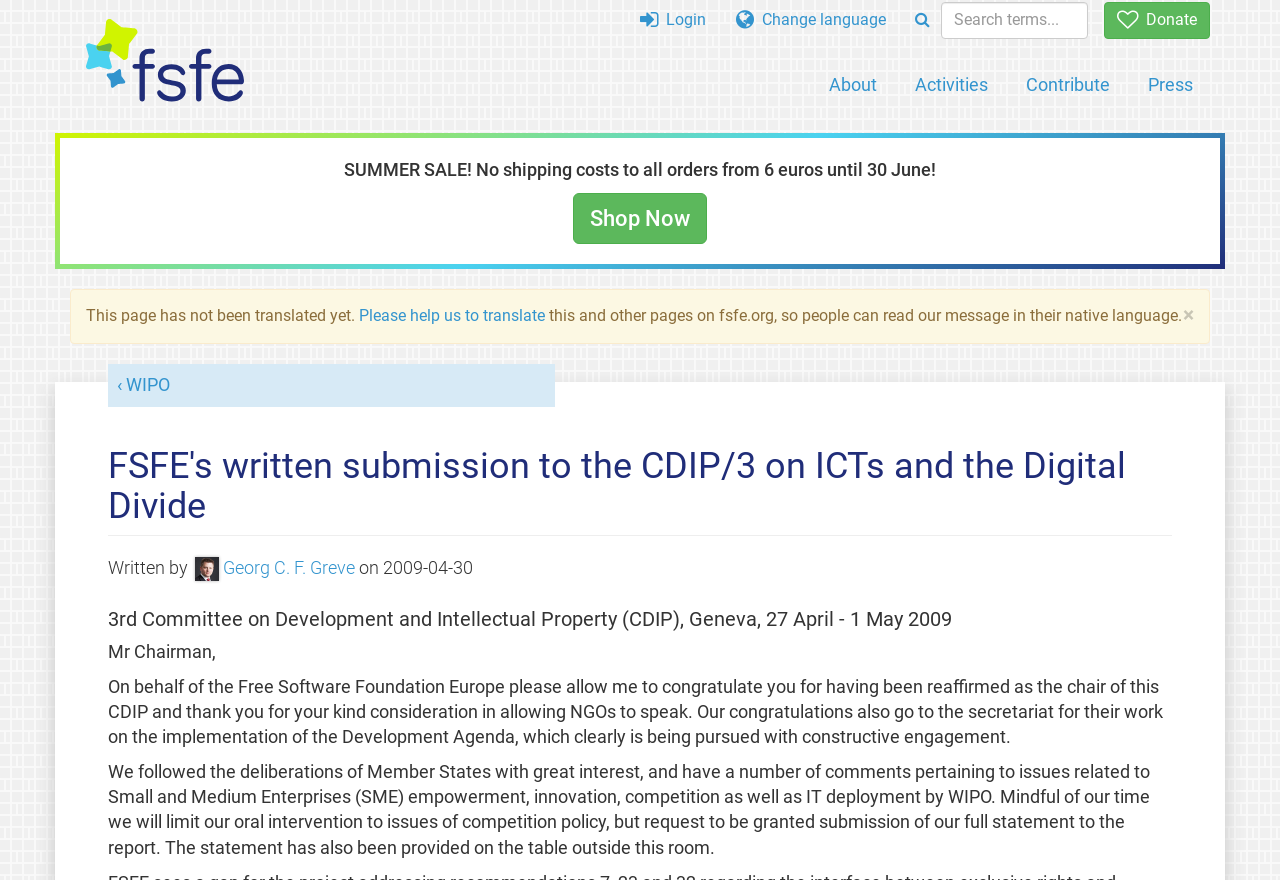Please specify the bounding box coordinates of the clickable section necessary to execute the following command: "Login".

[0.49, 0.002, 0.562, 0.044]